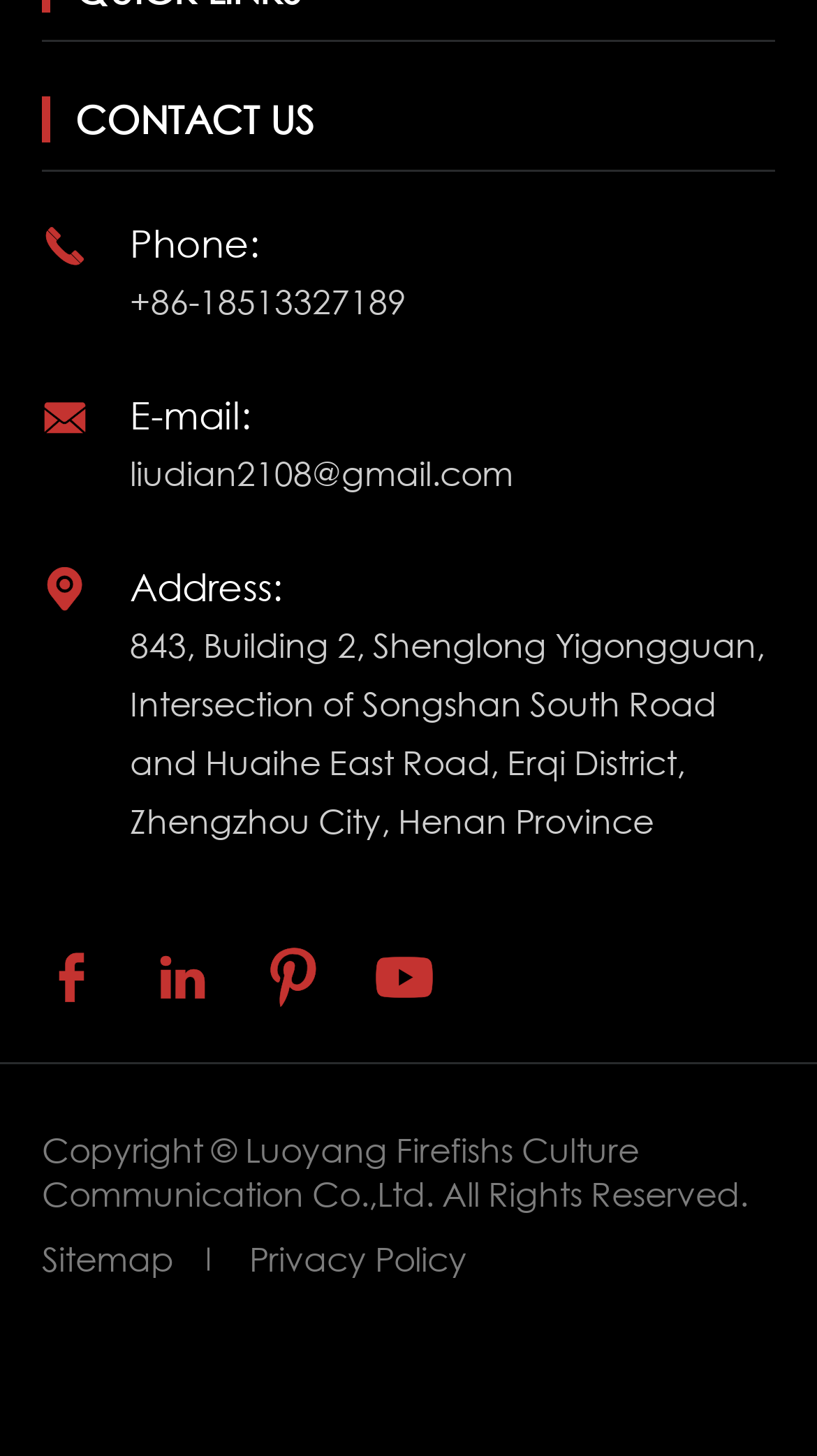What is the address of the company?
Using the image, provide a detailed and thorough answer to the question.

I found the address by looking at the 'Address:' label and the corresponding static text next to it, which is '843, Building 2, Shenglong Yigongguan, Intersection of Songshan South Road and Huaihe East Road, Erqi District, Zhengzhou City, Henan Province'.